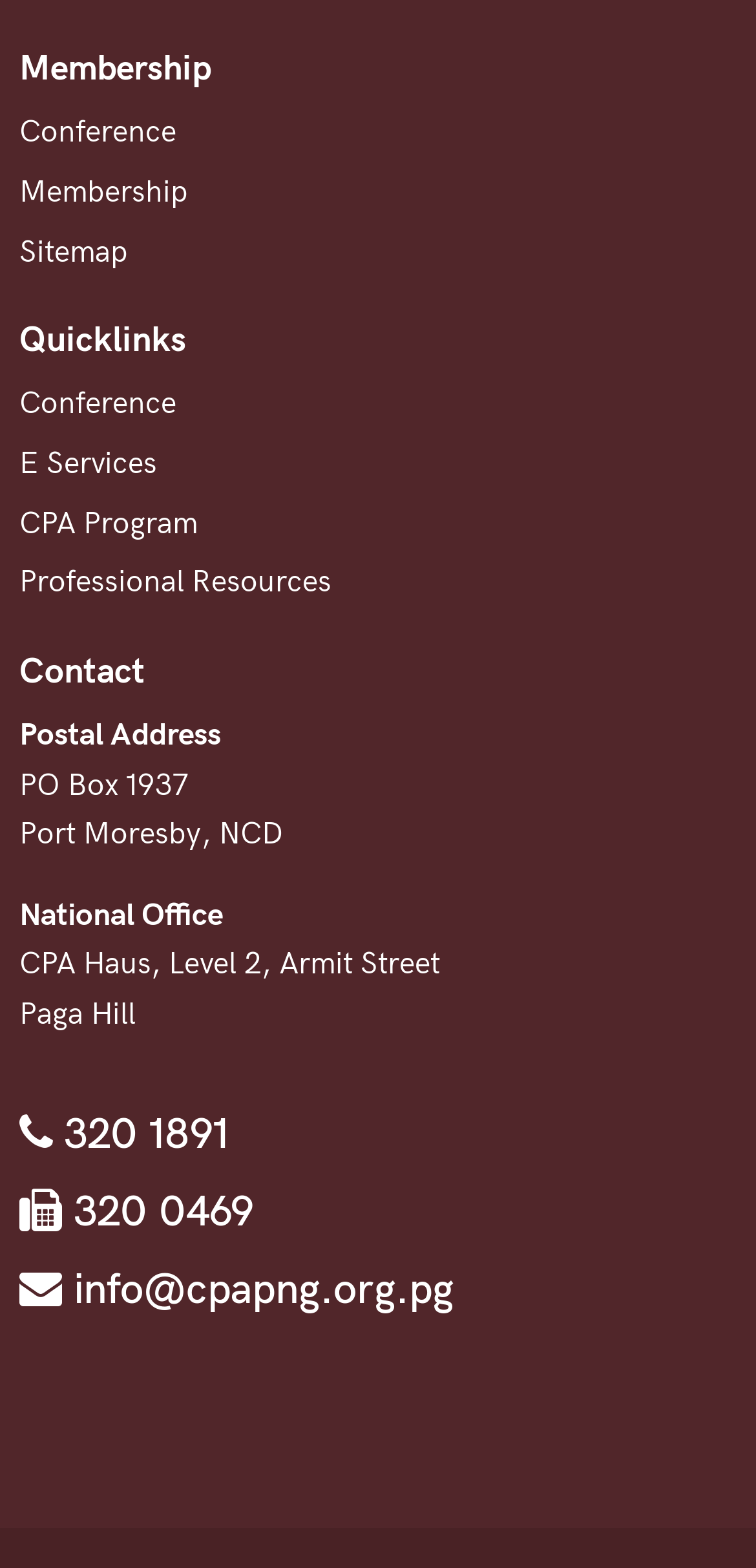Please identify the bounding box coordinates of the element's region that I should click in order to complete the following instruction: "Click on the Membership link". The bounding box coordinates consist of four float numbers between 0 and 1, i.e., [left, top, right, bottom].

[0.026, 0.111, 0.249, 0.135]